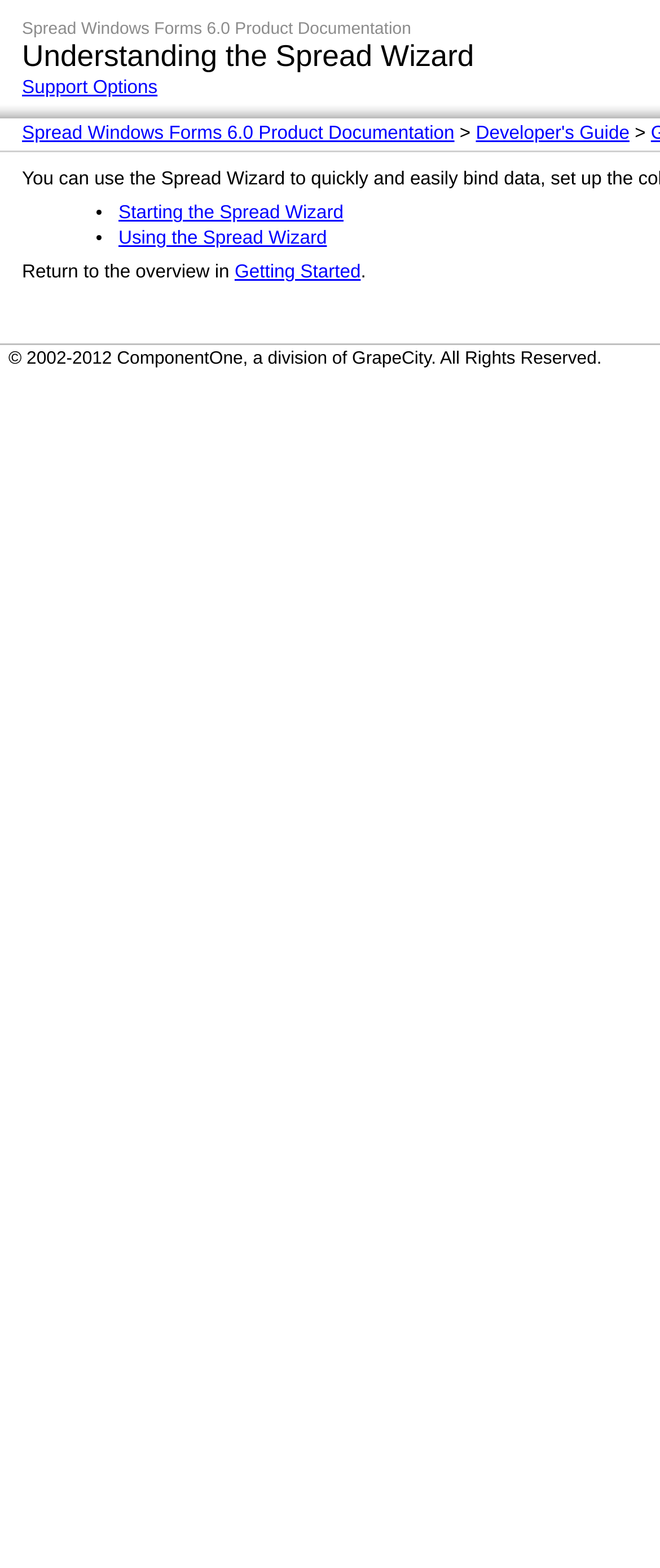What is the purpose of the Spread Wizard?
Please respond to the question with a detailed and thorough explanation.

The webpage does not explicitly state the purpose of the Spread Wizard. It only provides links to documentation and guides on how to use it.